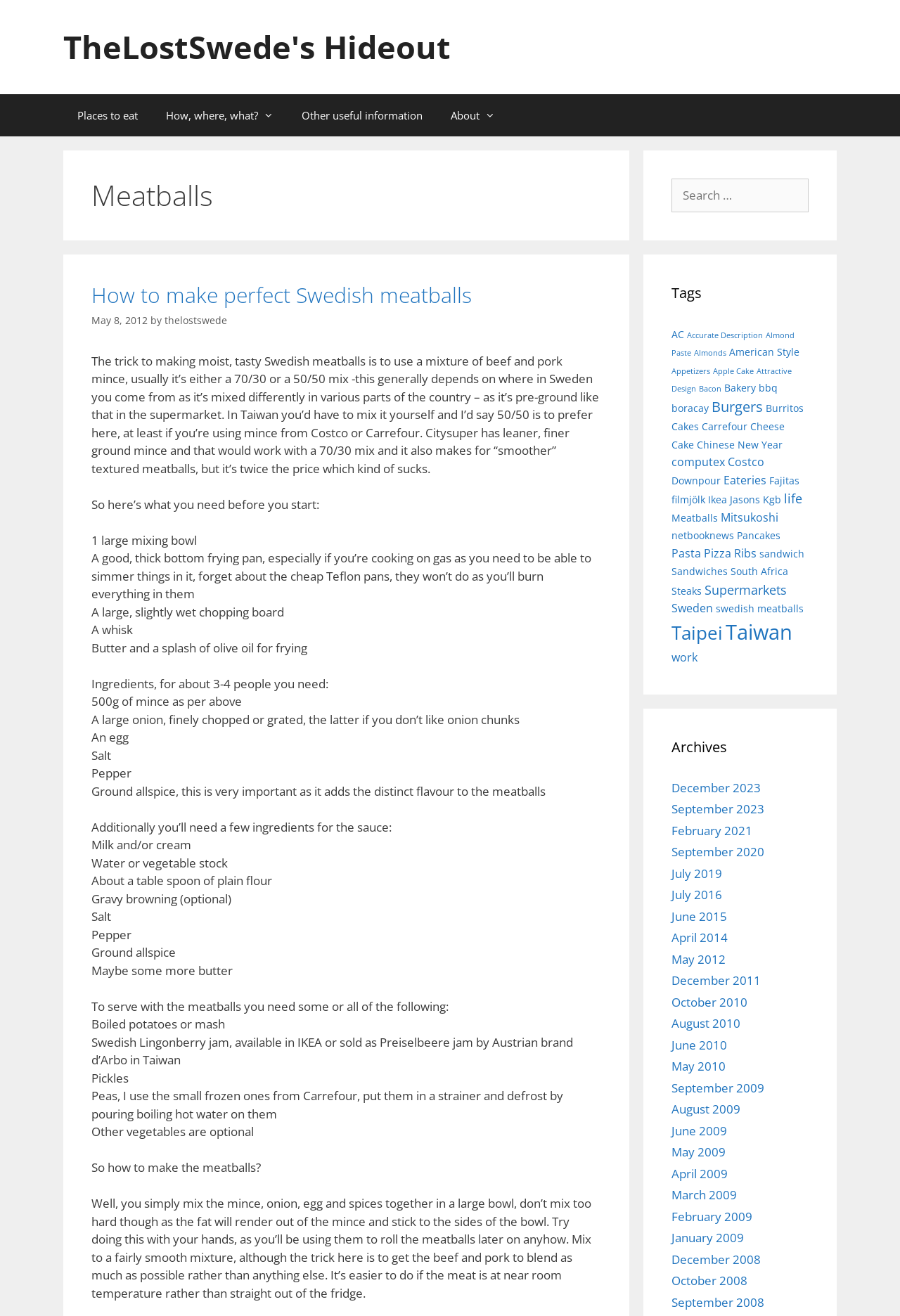Please specify the bounding box coordinates of the area that should be clicked to accomplish the following instruction: "View 'Tags'". The coordinates should consist of four float numbers between 0 and 1, i.e., [left, top, right, bottom].

[0.746, 0.214, 0.898, 0.231]